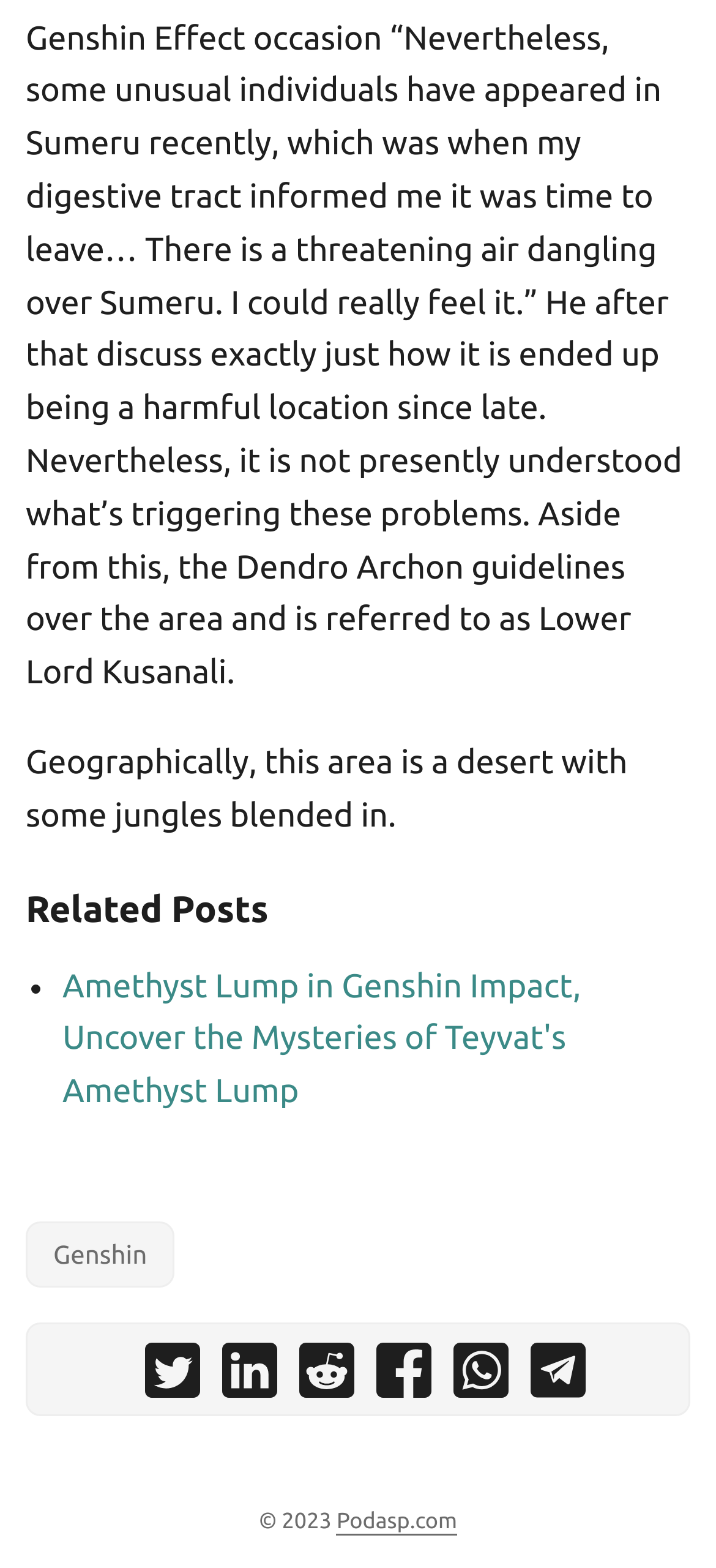Refer to the image and provide an in-depth answer to the question: 
What is the geographical area described?

Based on the StaticText element with the bounding box coordinates [0.036, 0.474, 0.876, 0.532], the geographical area described is a desert with some jungles blended in.